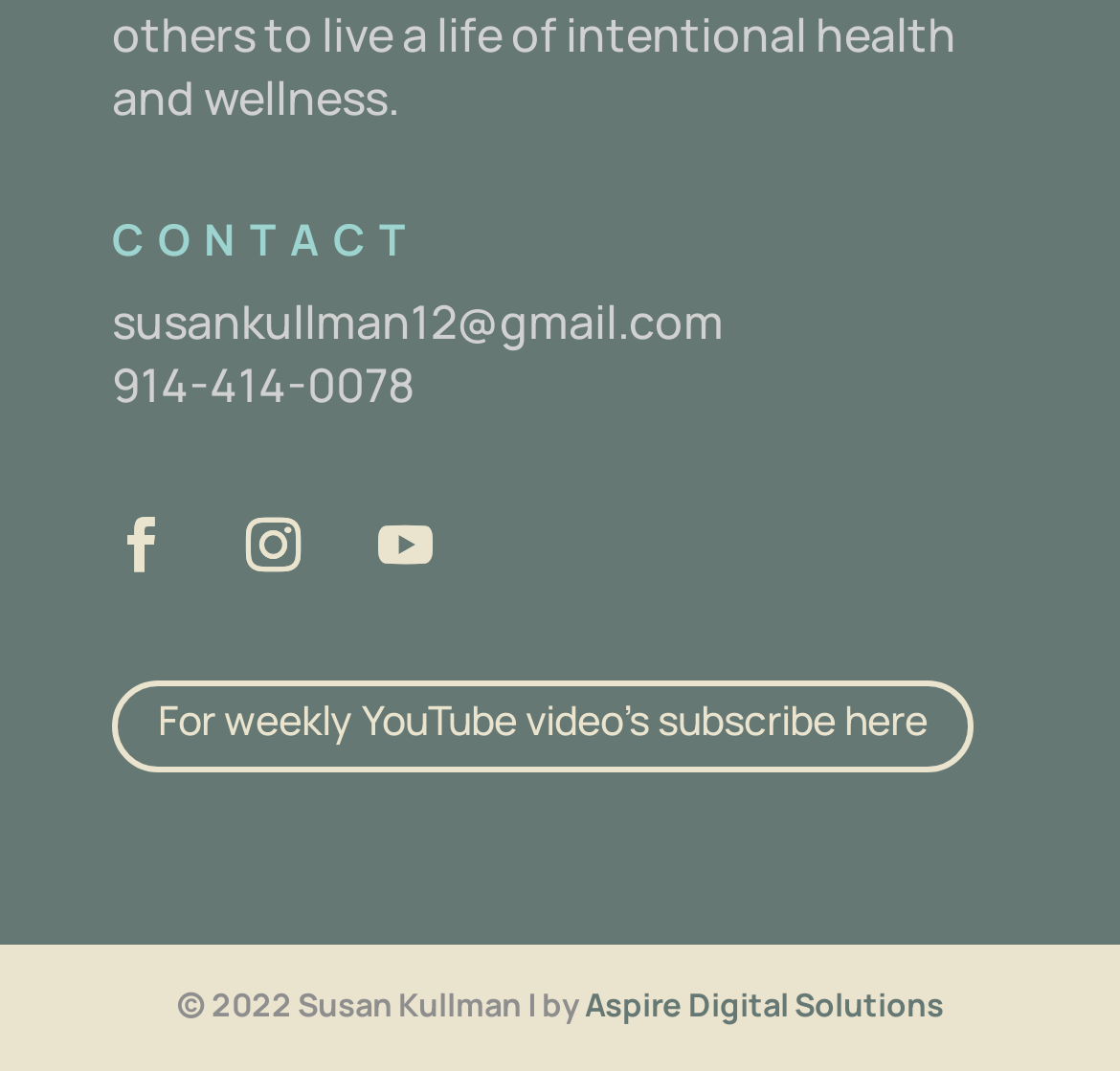What is the name of the person associated with the webpage?
Look at the image and respond with a single word or a short phrase.

Susan Kullman